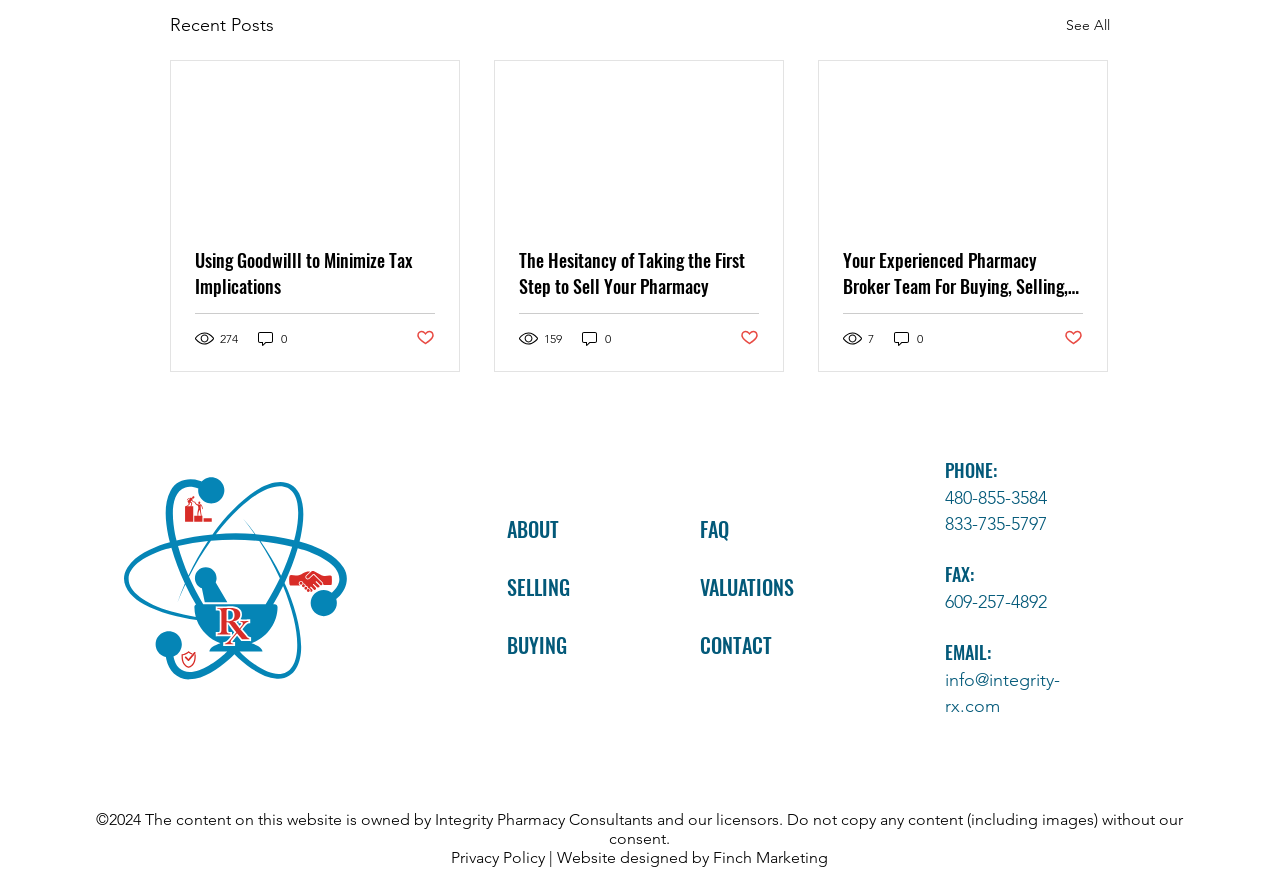Could you locate the bounding box coordinates for the section that should be clicked to accomplish this task: "Click on the 'See All' link".

[0.833, 0.012, 0.867, 0.045]